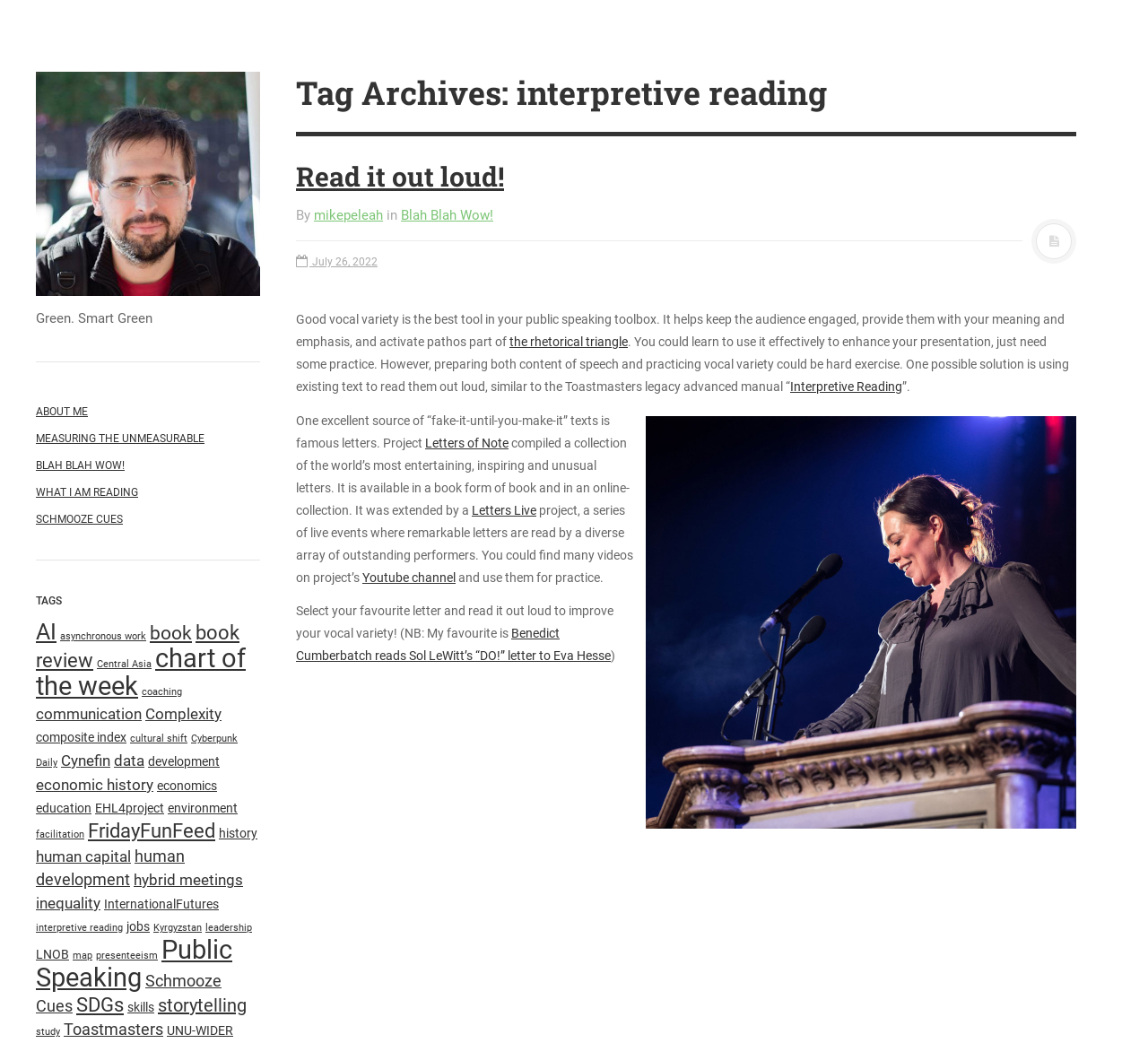Please provide the bounding box coordinate of the region that matches the element description: book review. Coordinates should be in the format (top-left x, top-left y, bottom-right x, bottom-right y) and all values should be between 0 and 1.

[0.031, 0.595, 0.209, 0.644]